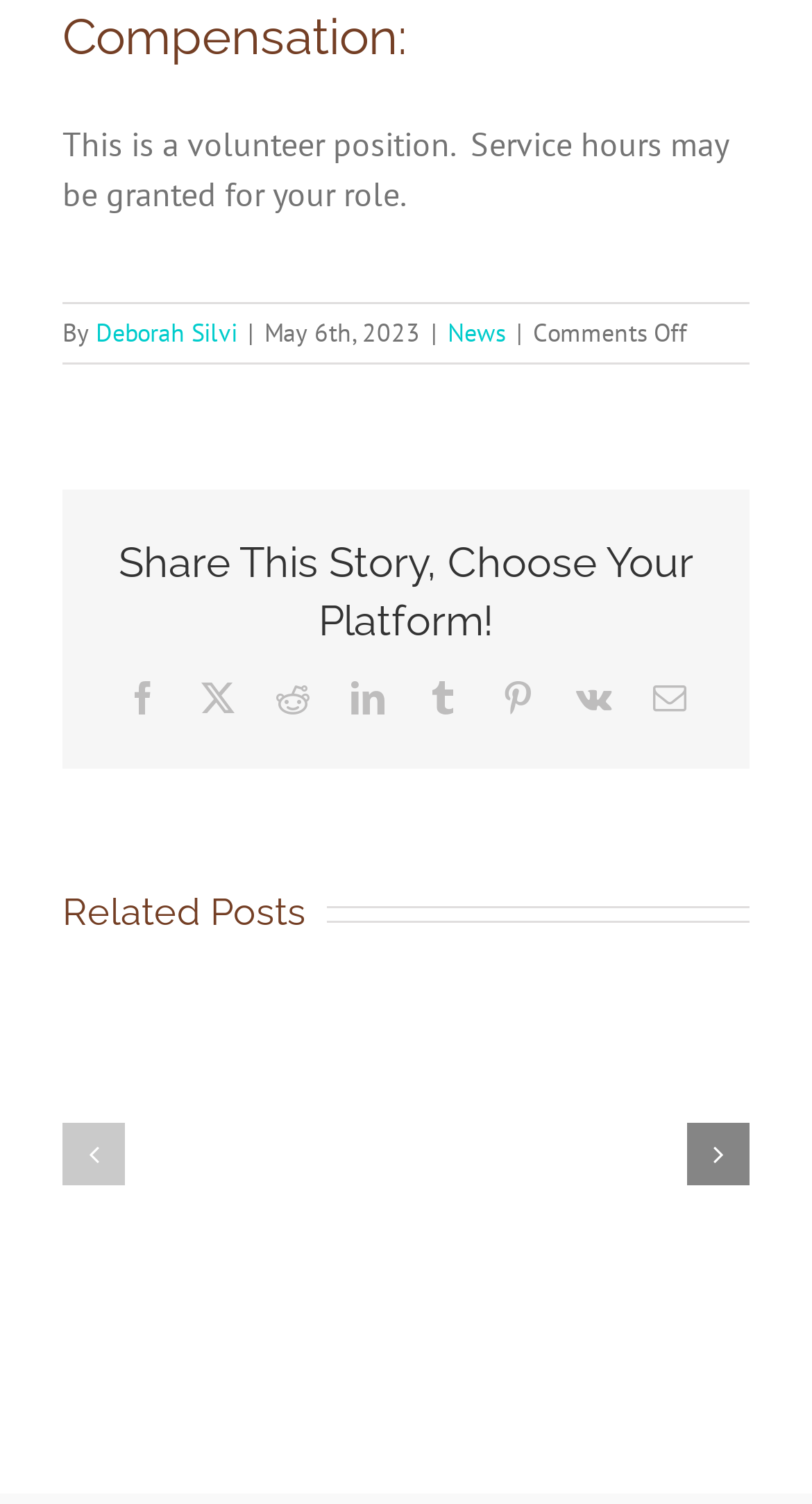Please identify the bounding box coordinates of the region to click in order to complete the given instruction: "Click on the Facebook share button". The coordinates should be four float numbers between 0 and 1, i.e., [left, top, right, bottom].

[0.155, 0.453, 0.196, 0.475]